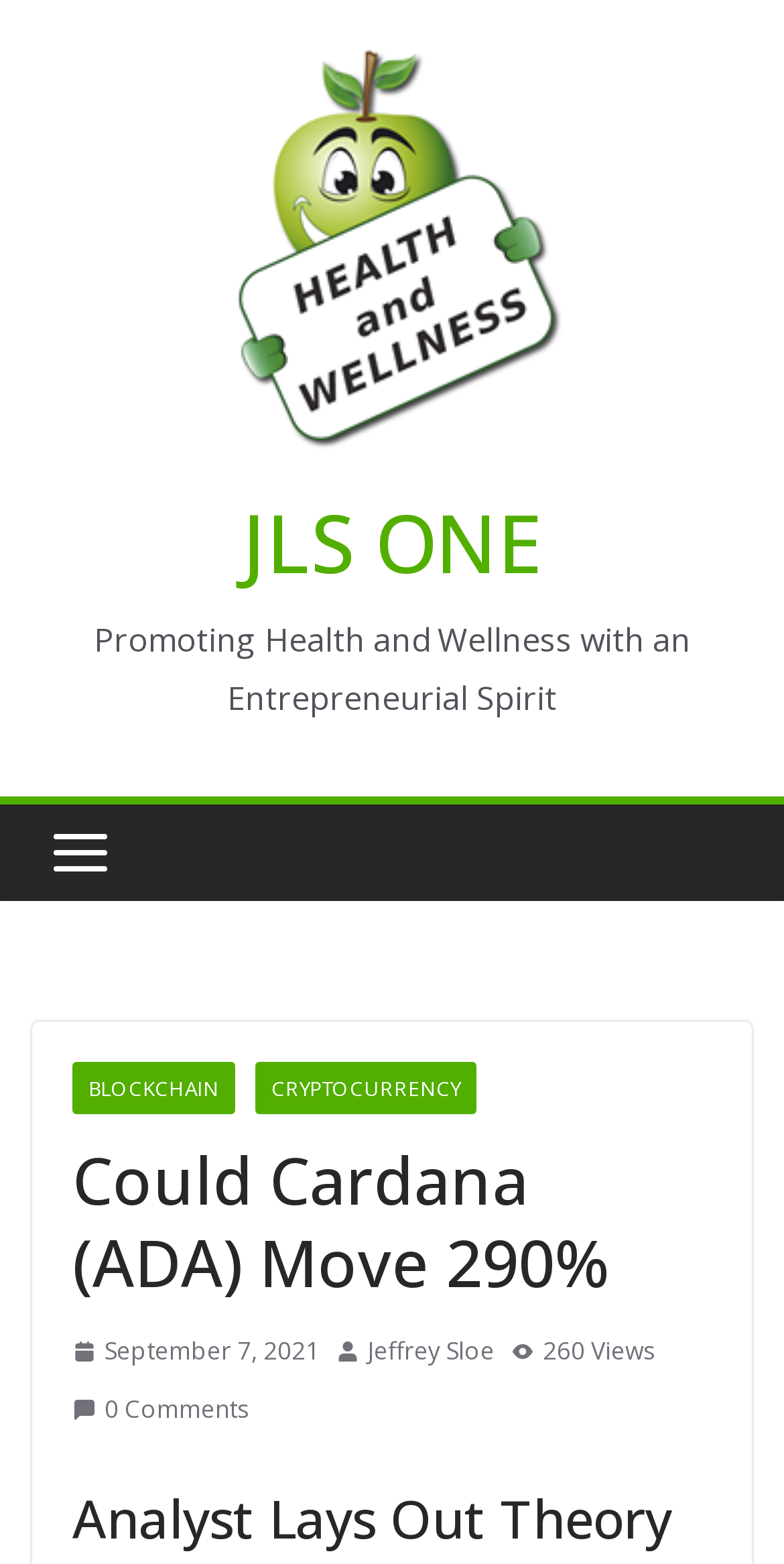Identify the bounding box of the HTML element described here: "Blockchain". Provide the coordinates as four float numbers between 0 and 1: [left, top, right, bottom].

[0.092, 0.678, 0.3, 0.712]